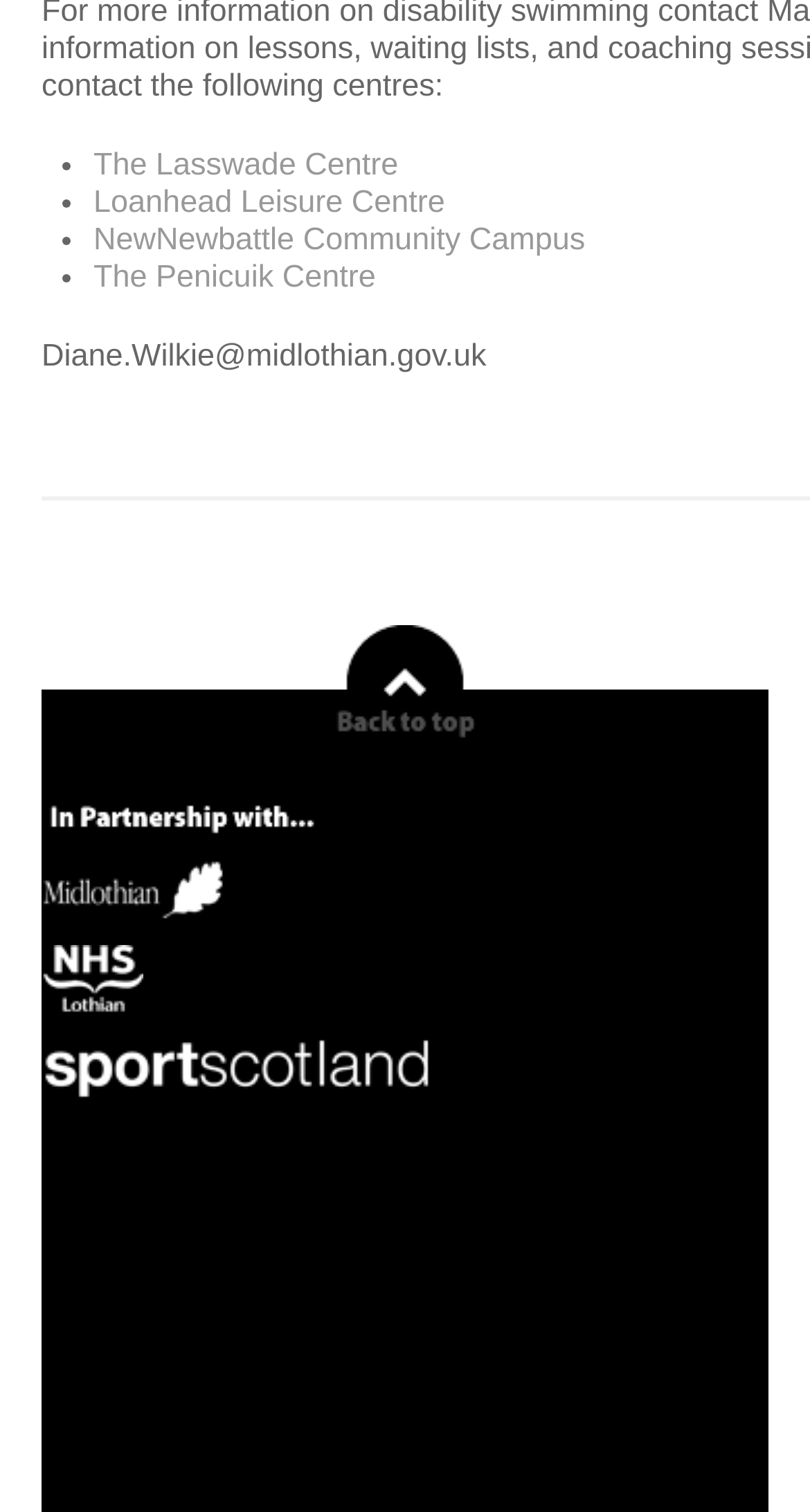Highlight the bounding box coordinates of the element you need to click to perform the following instruction: "click on NewNewbattle Community Campus."

[0.115, 0.147, 0.722, 0.171]